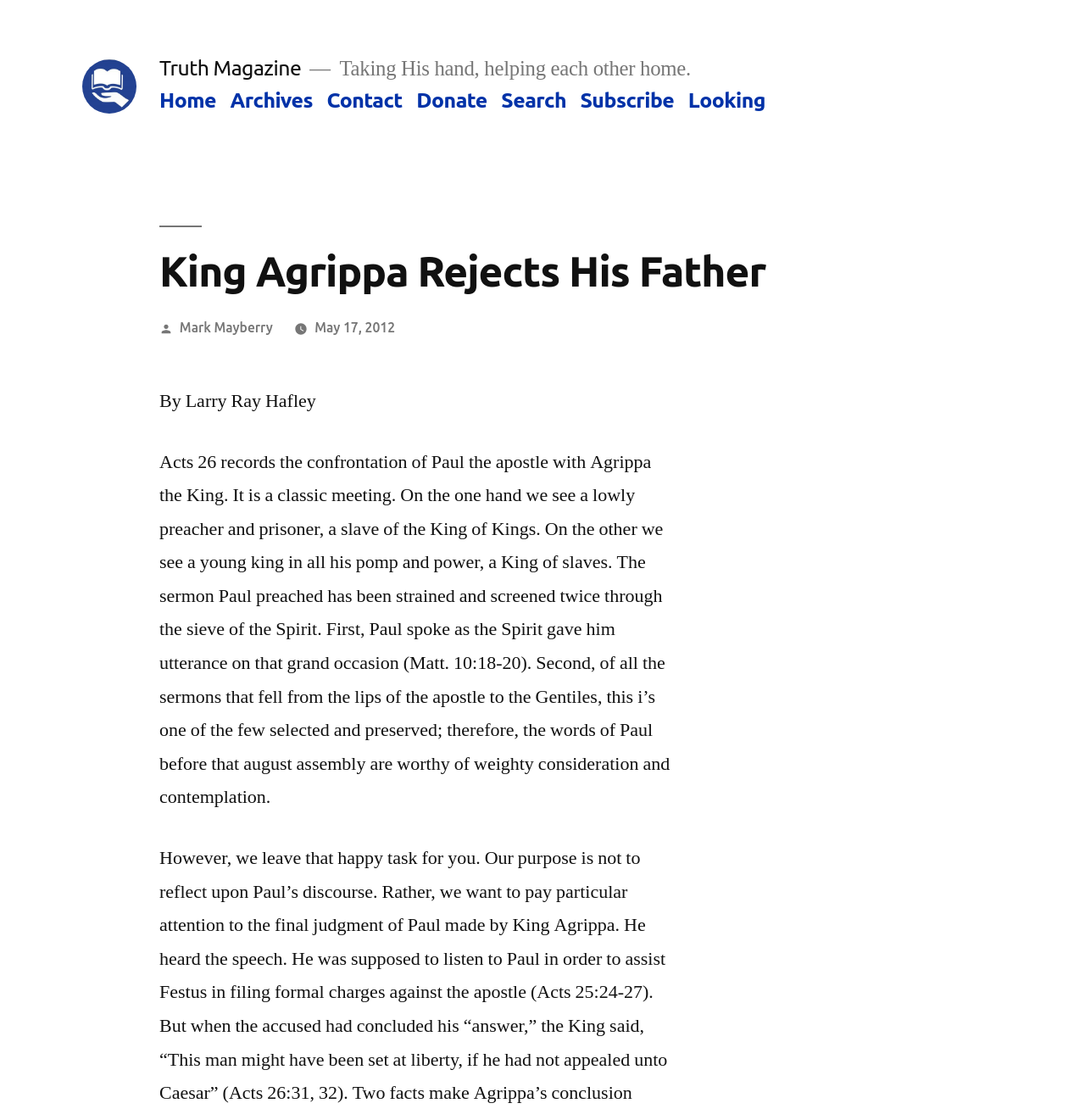Identify the bounding box coordinates for the element you need to click to achieve the following task: "Go to page 166". Provide the bounding box coordinates as four float numbers between 0 and 1, in the form [left, top, right, bottom].

None